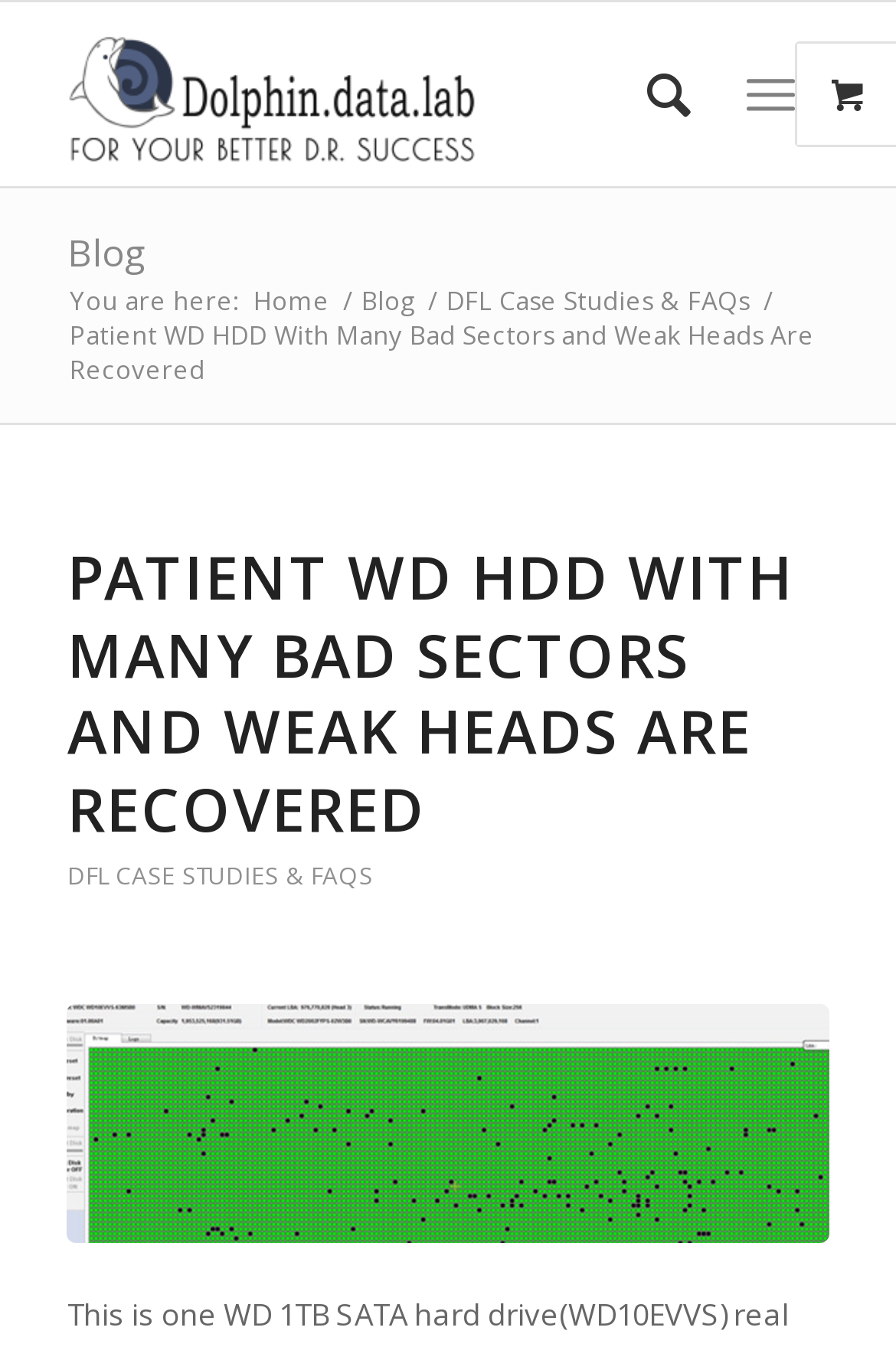Pinpoint the bounding box coordinates of the element you need to click to execute the following instruction: "view DFL case studies and FAQs". The bounding box should be represented by four float numbers between 0 and 1, in the format [left, top, right, bottom].

[0.49, 0.209, 0.844, 0.235]